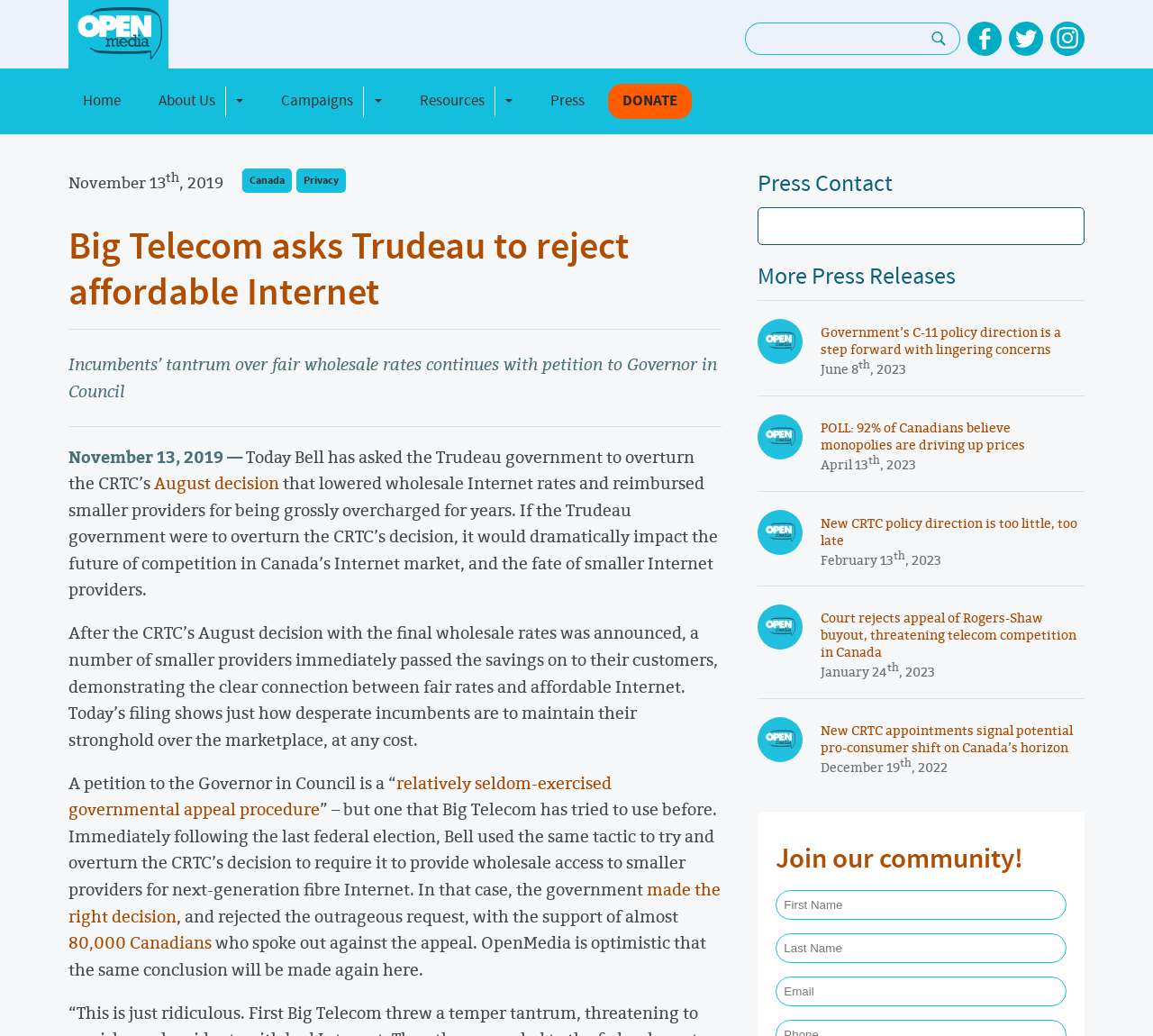Provide the bounding box coordinates for the UI element that is described as: "relatively seldom-exercised governmental appeal procedure".

[0.059, 0.744, 0.53, 0.792]